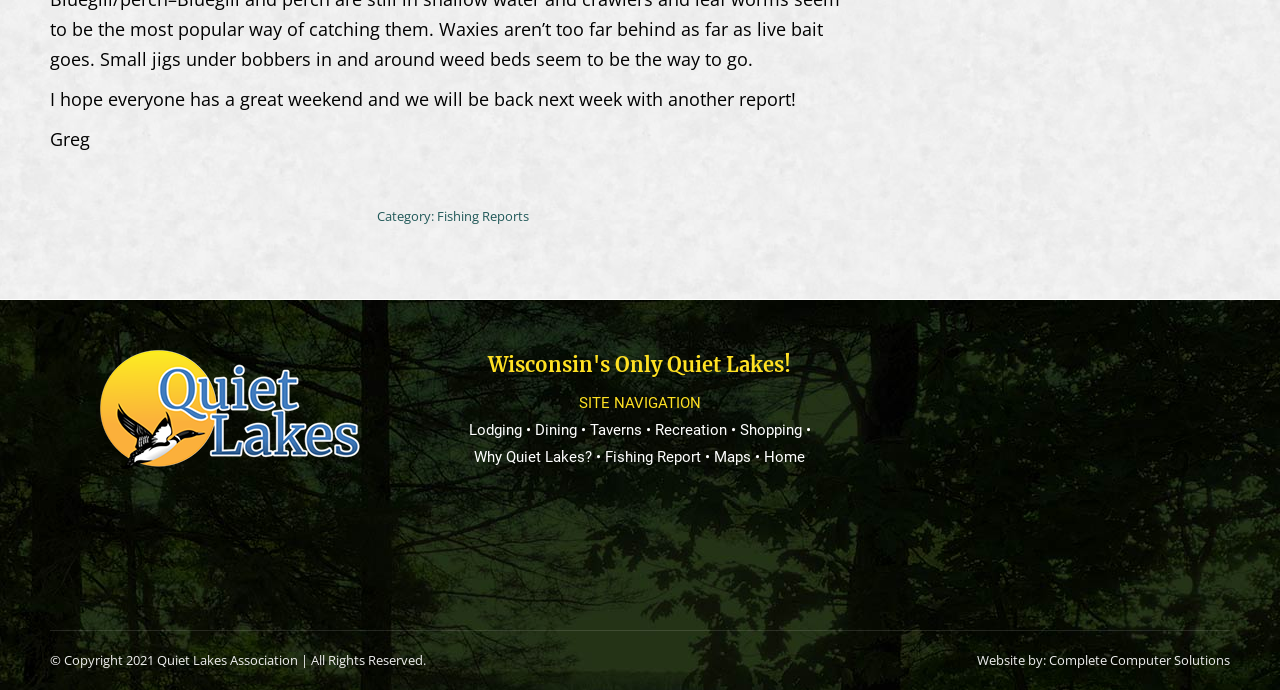Determine the bounding box coordinates of the area to click in order to meet this instruction: "Go to 'Home'".

[0.597, 0.649, 0.629, 0.675]